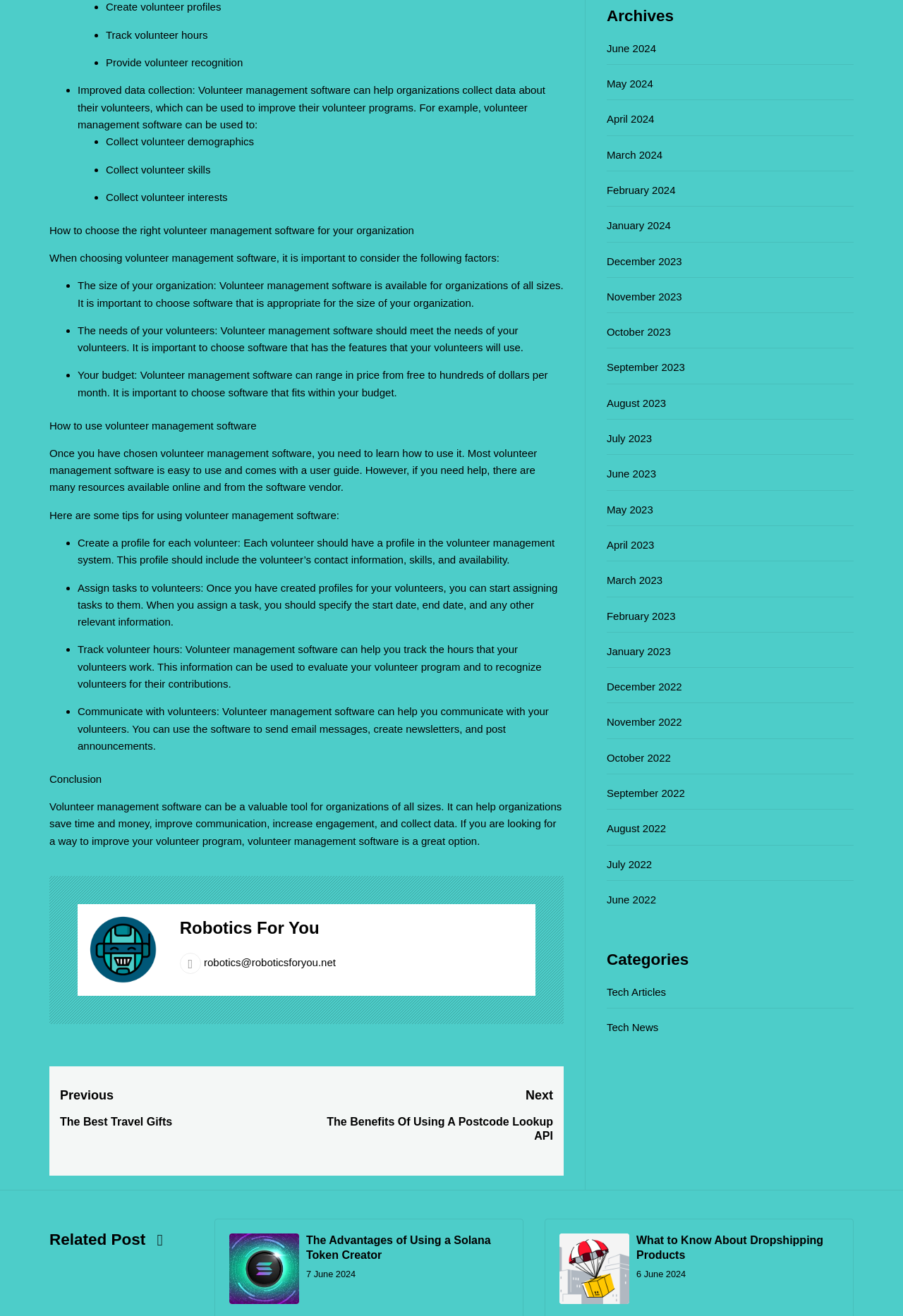Determine the bounding box coordinates of the element's region needed to click to follow the instruction: "Go to the 'Posts' navigation". Provide these coordinates as four float numbers between 0 and 1, formatted as [left, top, right, bottom].

[0.066, 0.826, 0.612, 0.877]